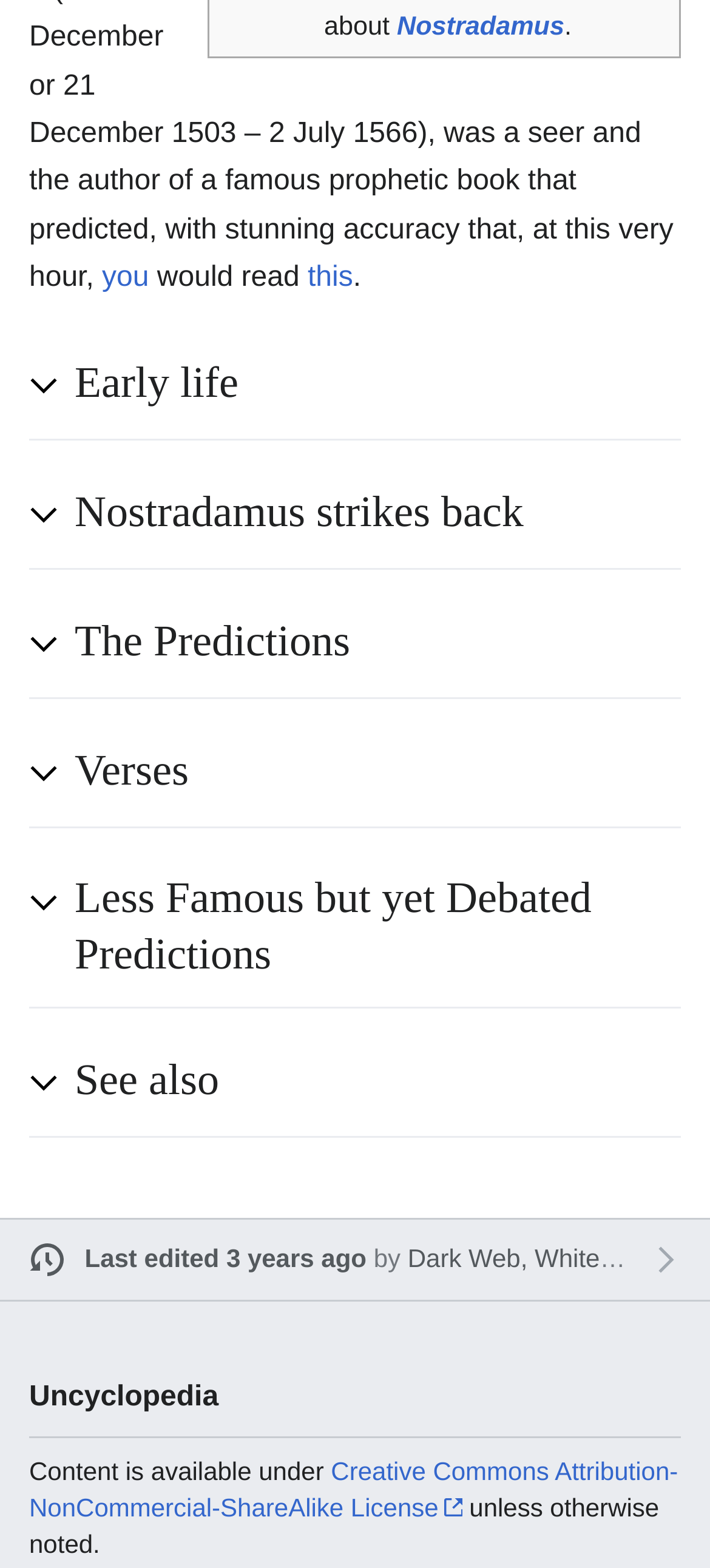Using the information in the image, give a comprehensive answer to the question: 
What is the name of the website?

The answer can be found by looking at the heading element with the text 'Uncyclopedia' at the bottom of the webpage, which suggests that the webpage is part of the Uncyclopedia website.